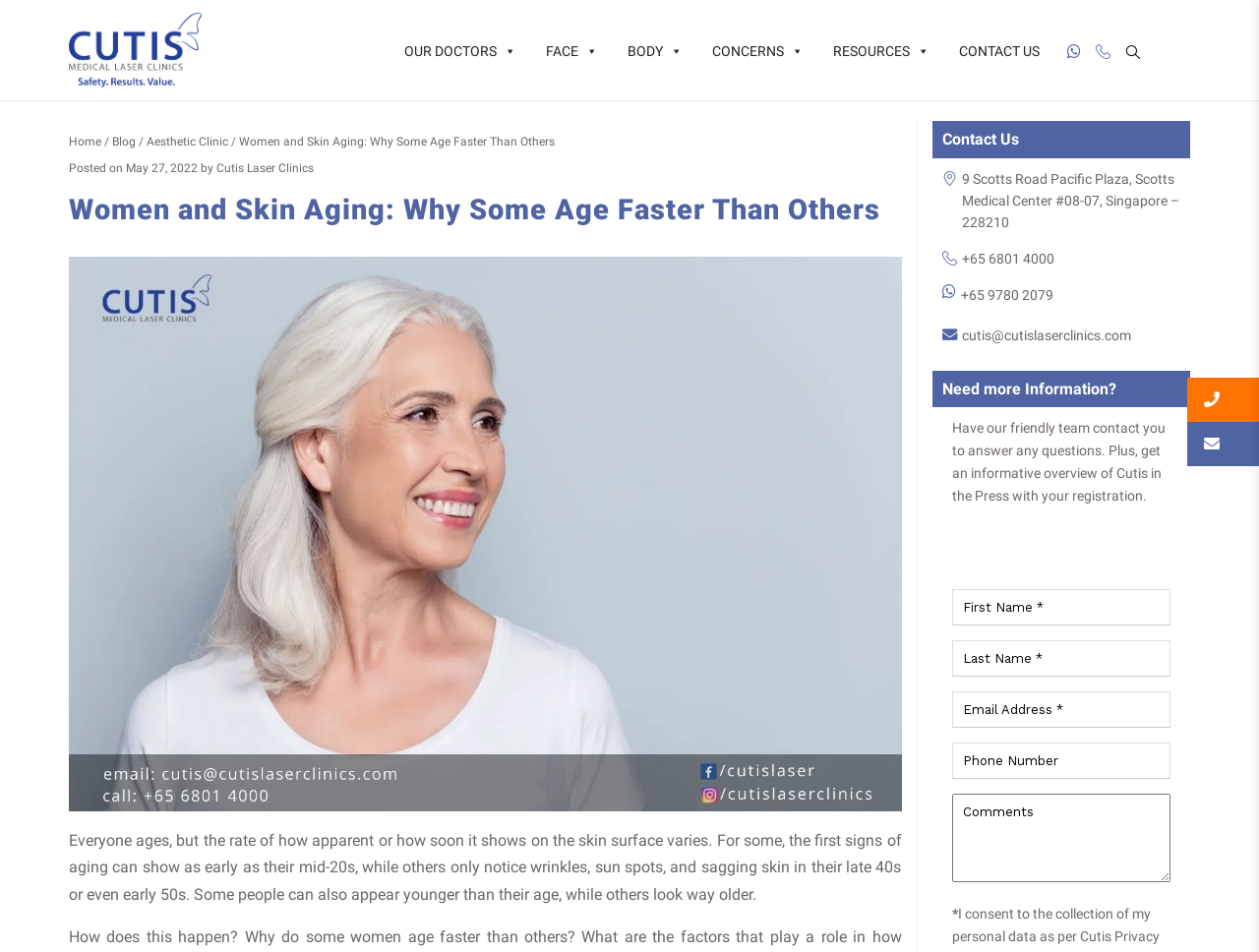Identify the bounding box coordinates of the element to click to follow this instruction: 'Read Minh Dang's story'. Ensure the coordinates are four float values between 0 and 1, provided as [left, top, right, bottom].

None